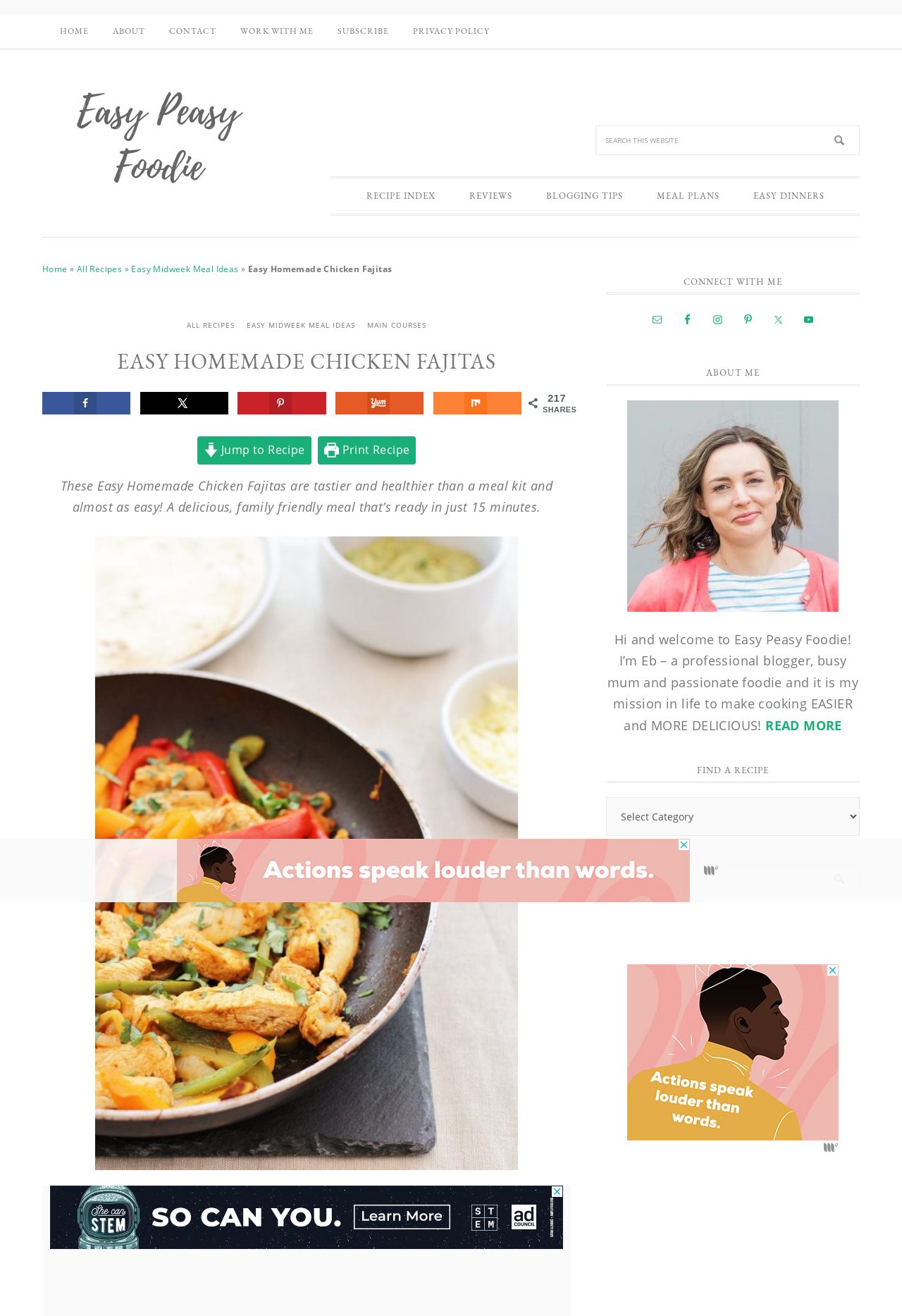Give a concise answer using one word or a phrase to the following question:
What is the name of the recipe on this webpage?

Easy Homemade Chicken Fajitas